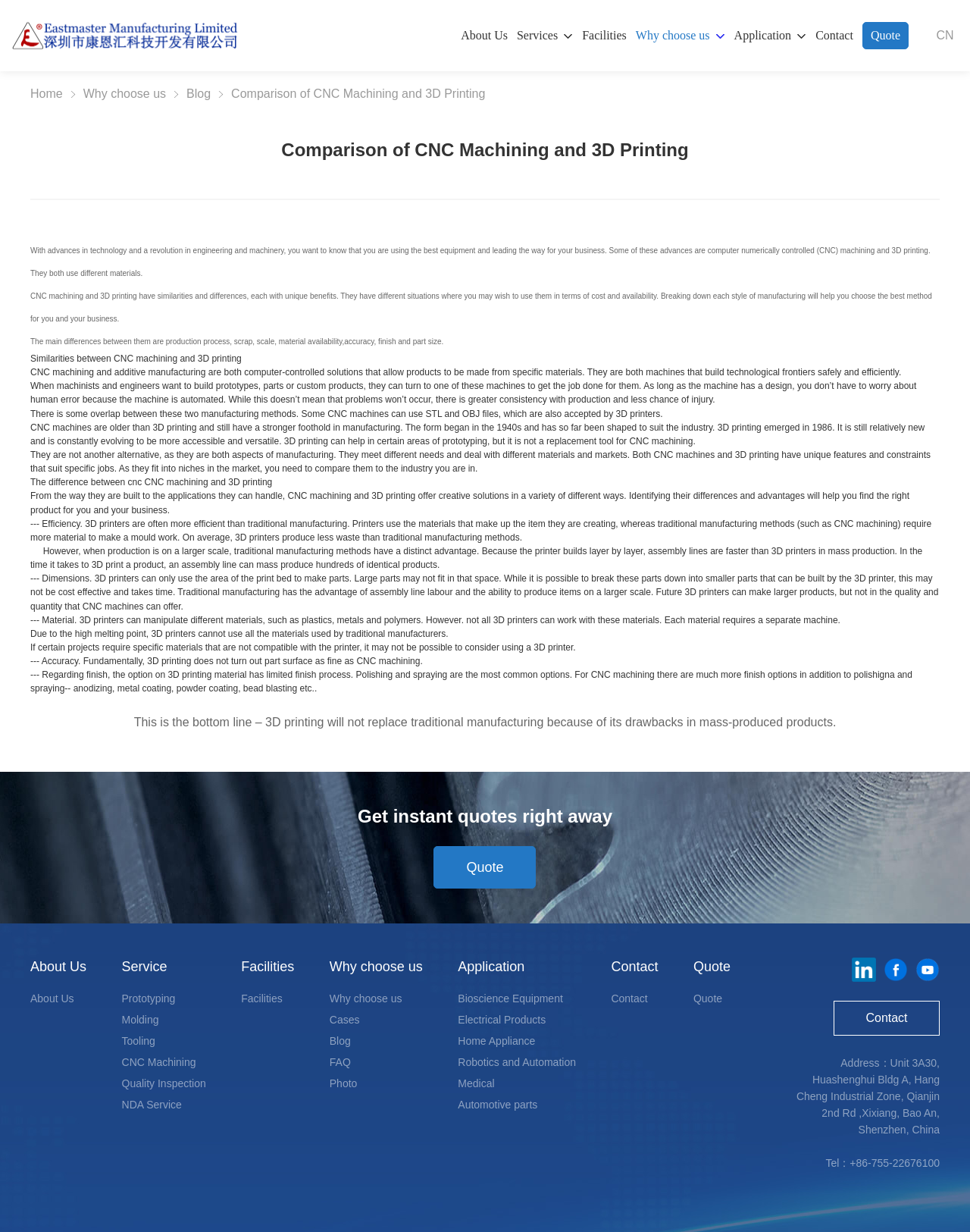What is the limitation of 3D printing in terms of material?
Please provide a comprehensive answer based on the details in the screenshot.

The webpage states that 3D printers cannot use all the materials used by traditional manufacturers. This is because some materials have a high melting point, making it difficult or impossible for 3D printers to work with them.